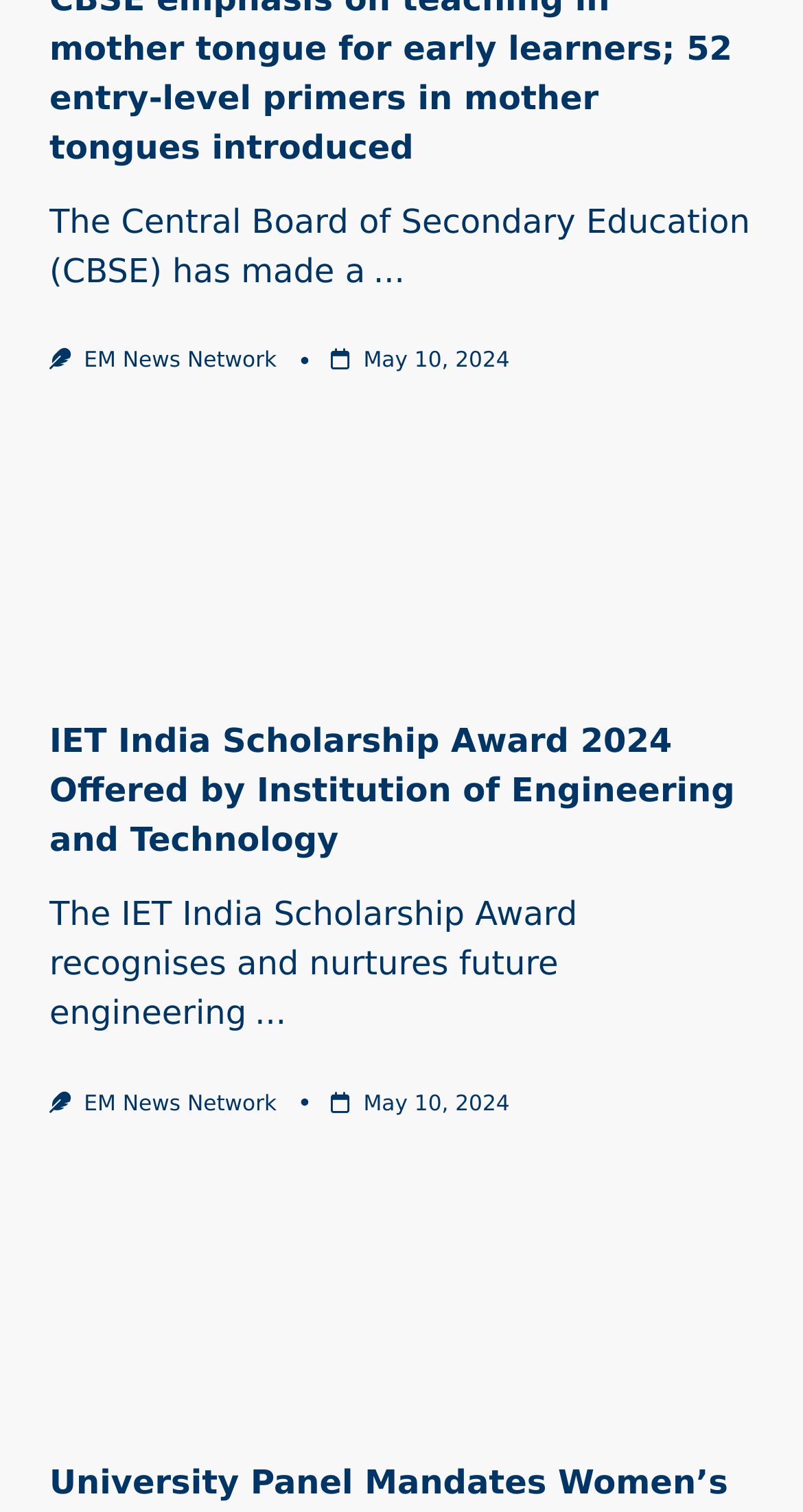Please specify the bounding box coordinates of the clickable region necessary for completing the following instruction: "Read the article about University Panel Mandates Women's Safety Protocols in Campuses". The coordinates must consist of four float numbers between 0 and 1, i.e., [left, top, right, bottom].

[0.062, 0.774, 0.938, 0.949]